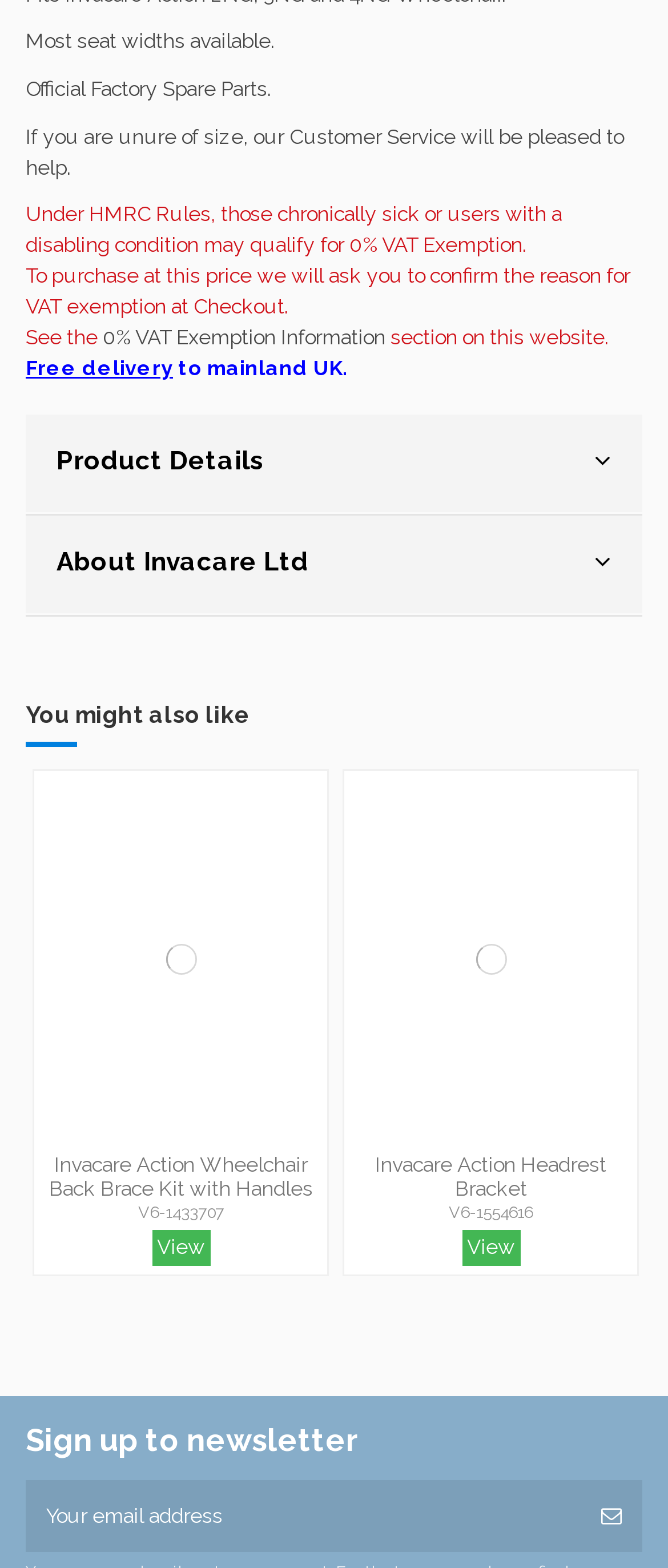What is the purpose of the newsletter sign-up?
Give a single word or phrase answer based on the content of the image.

To receive newsletter